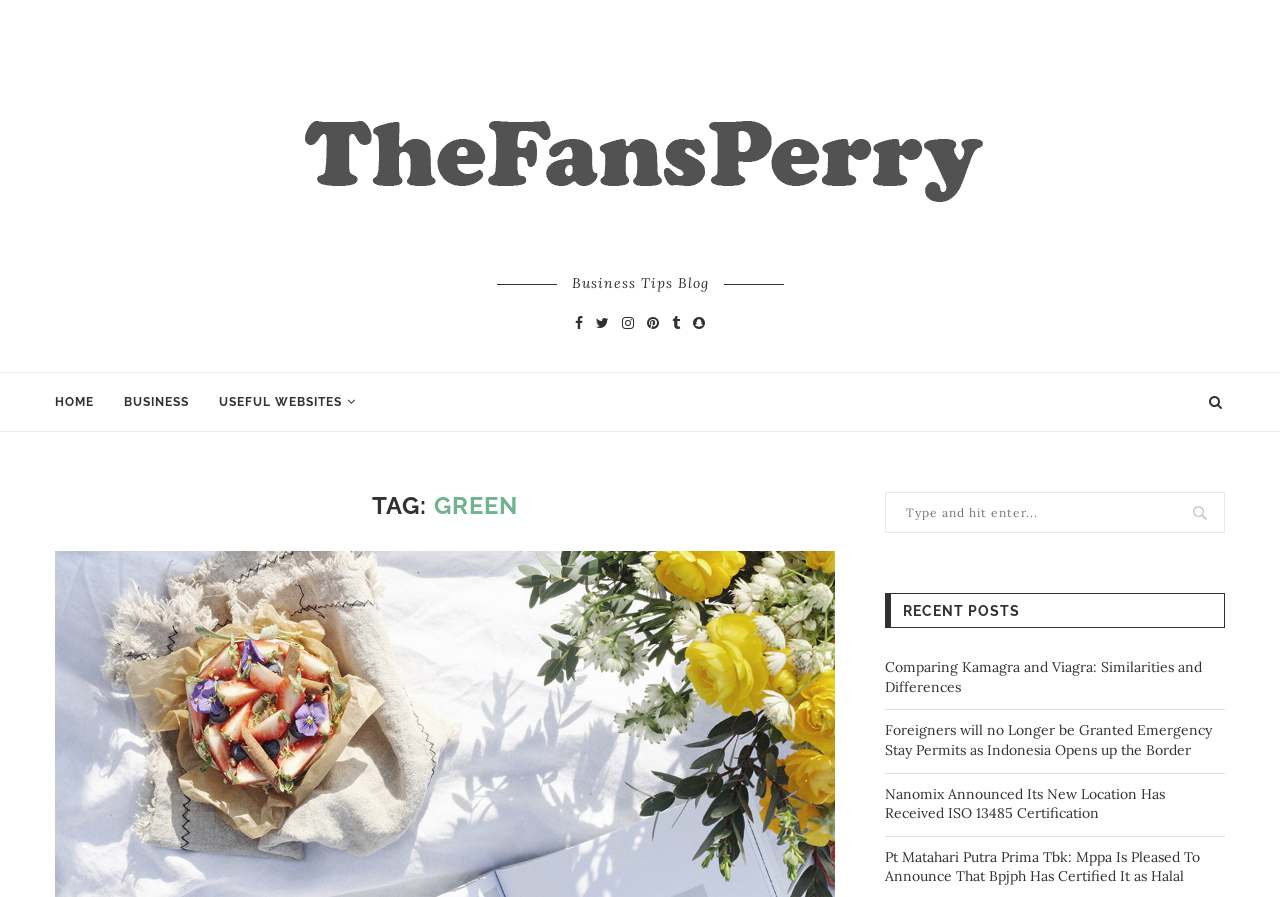What is the title of the first recent post?
Provide a well-explained and detailed answer to the question.

The first recent post is listed under the heading 'RECENT POSTS', and its title is 'Comparing Kamagra and Viagra: Similarities and Differences'.